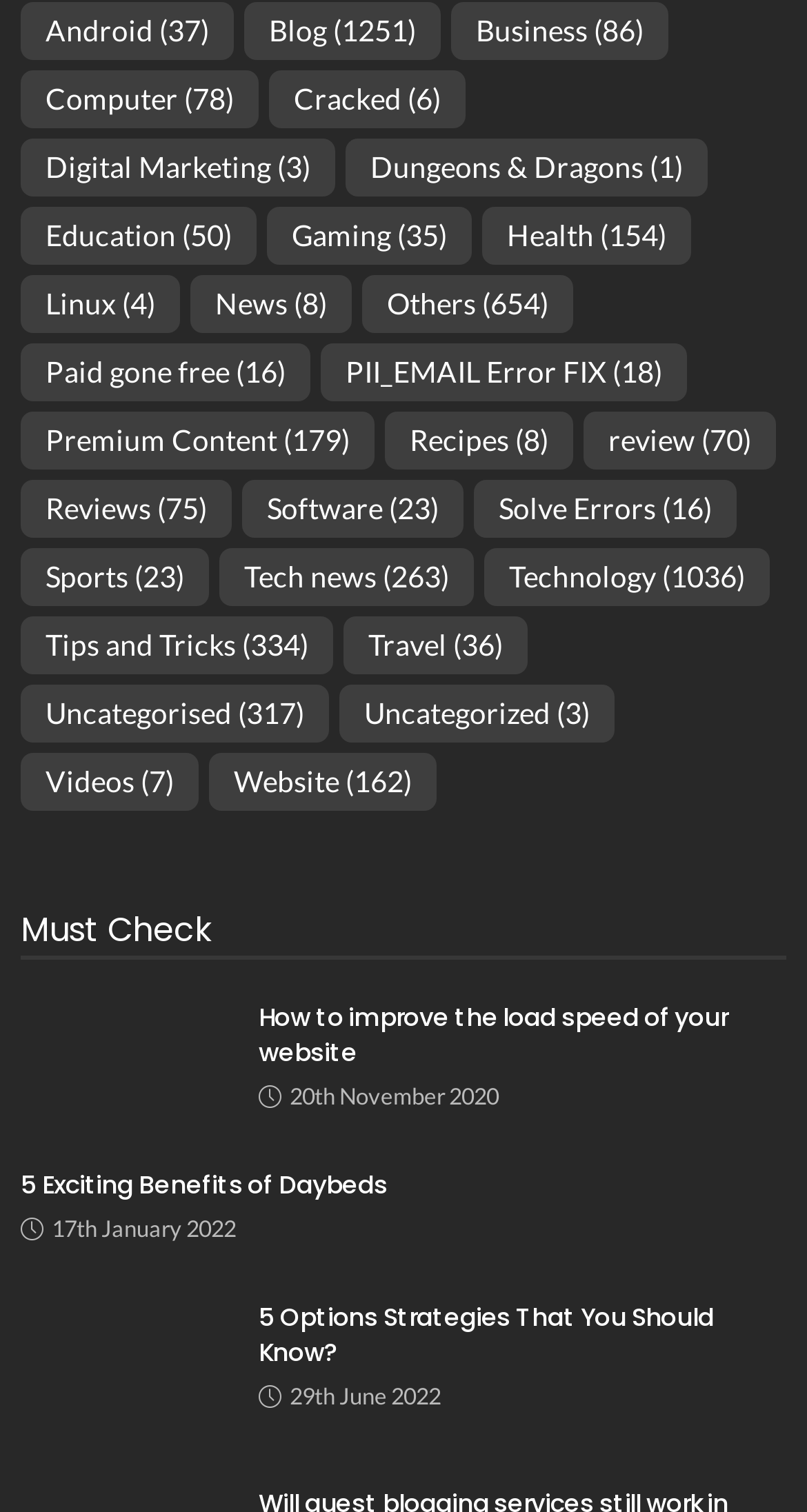Indicate the bounding box coordinates of the element that must be clicked to execute the instruction: "View '5 Exciting Benefits of Daybeds'". The coordinates should be given as four float numbers between 0 and 1, i.e., [left, top, right, bottom].

[0.026, 0.772, 0.48, 0.795]